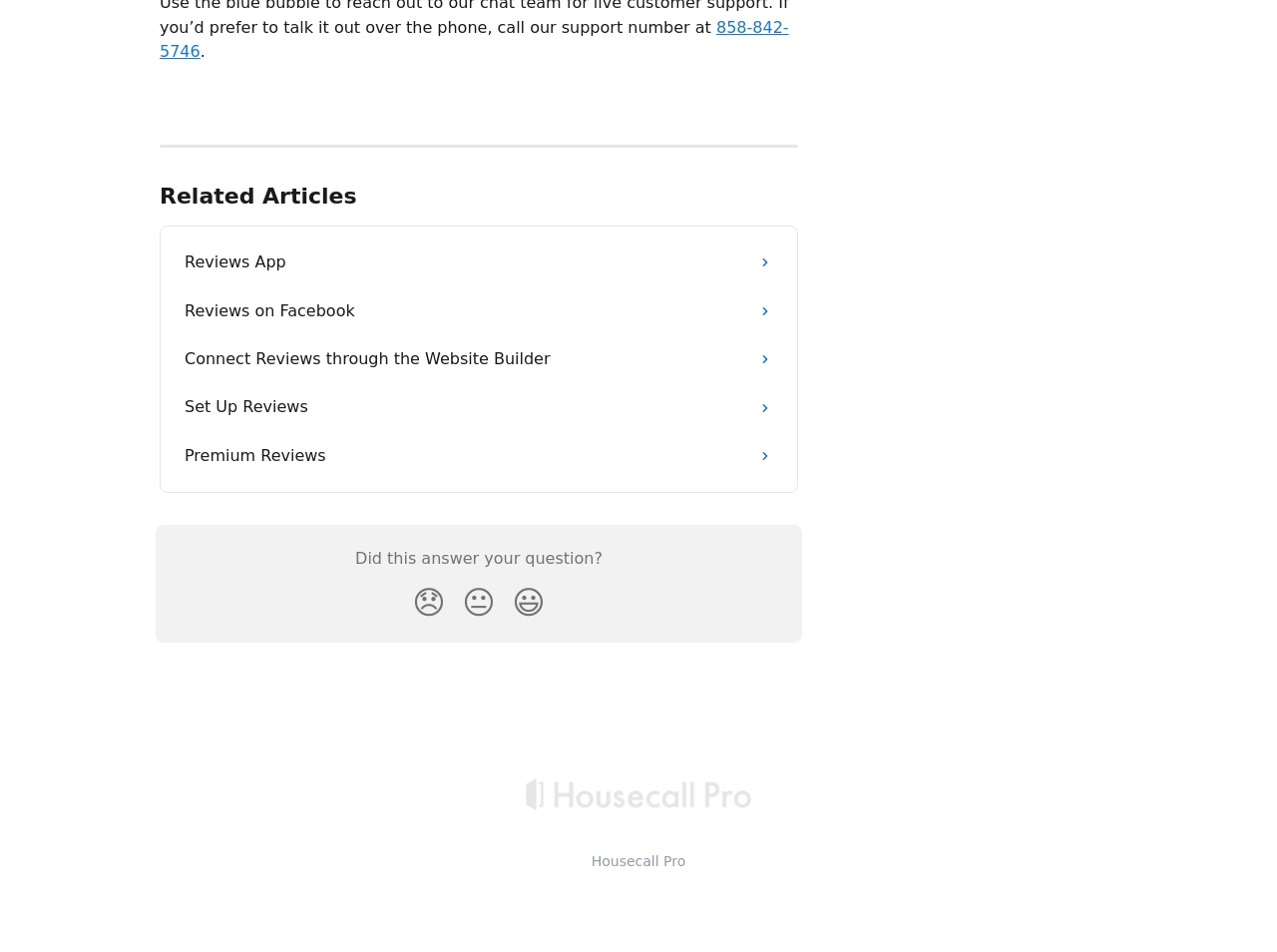Locate the bounding box of the UI element described in the following text: "Reviews on Facebook".

[0.135, 0.301, 0.615, 0.352]